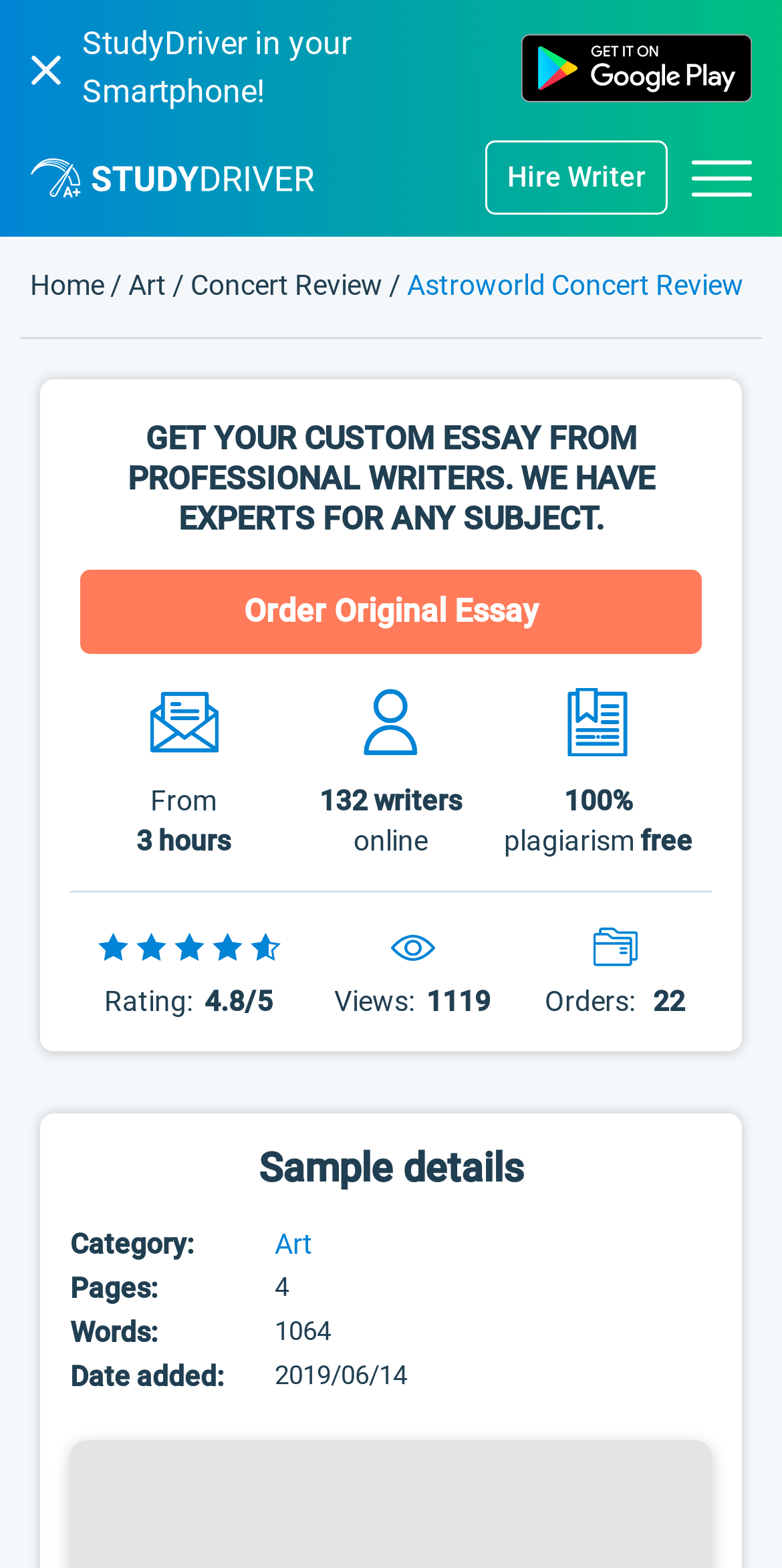Use a single word or phrase to answer the following:
How many pages does this essay have?

4